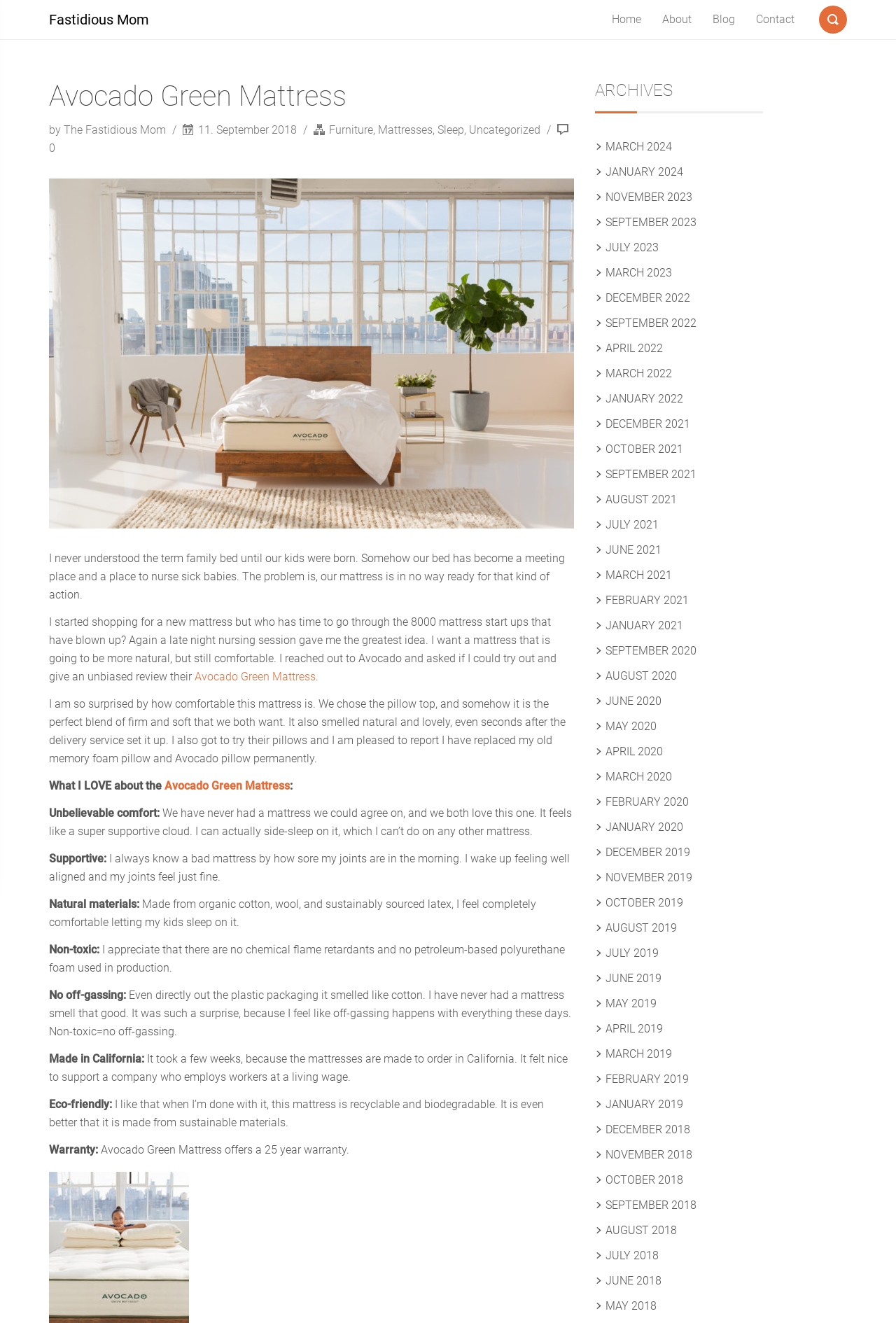Please identify the bounding box coordinates of the region to click in order to complete the task: "go to the 'Contact' page". The coordinates must be four float numbers between 0 and 1, specified as [left, top, right, bottom].

[0.832, 0.0, 0.898, 0.03]